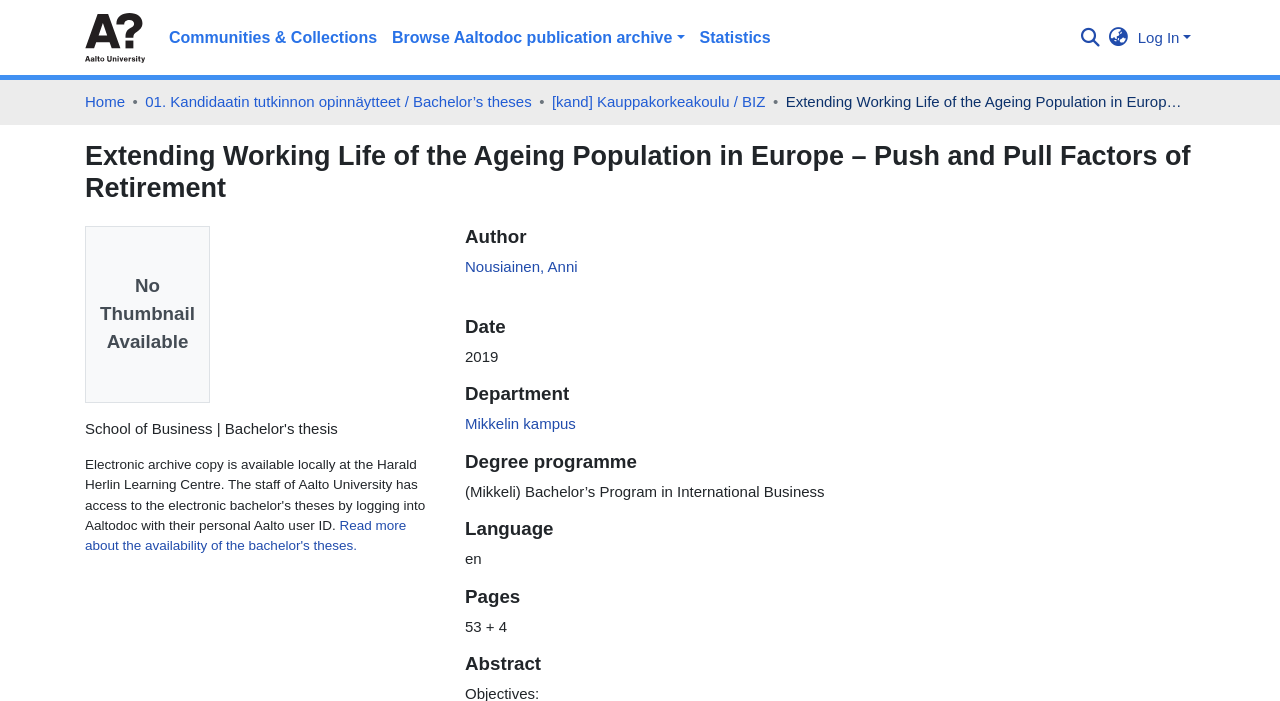How many pages does the bachelor's thesis have?
Using the image as a reference, answer the question in detail.

The number of pages is mentioned in the 'Pages' section, which is a heading element followed by a static text element with the text '53 + 4'.